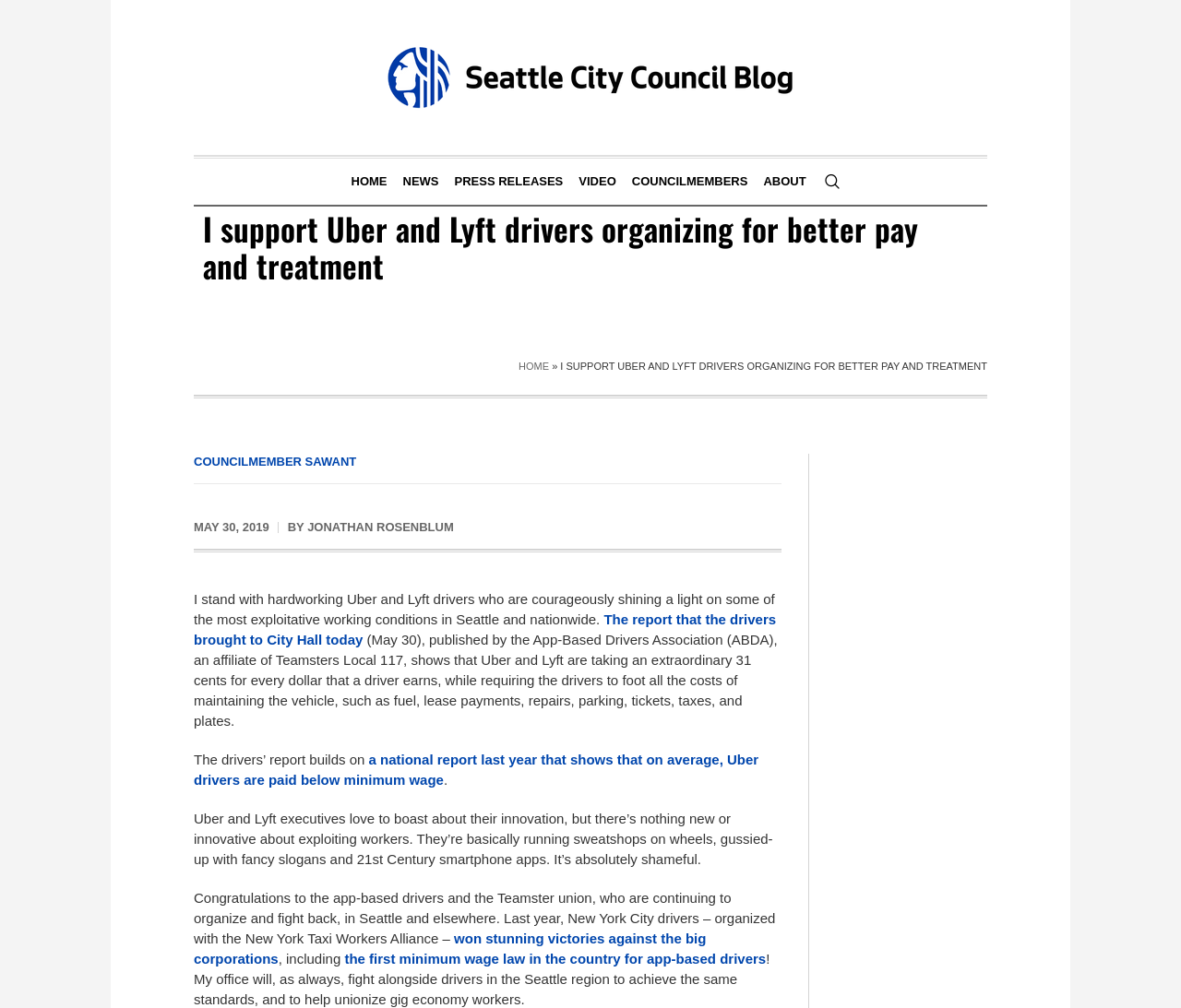Please specify the bounding box coordinates of the region to click in order to perform the following instruction: "Click on the 'About Us' link".

None